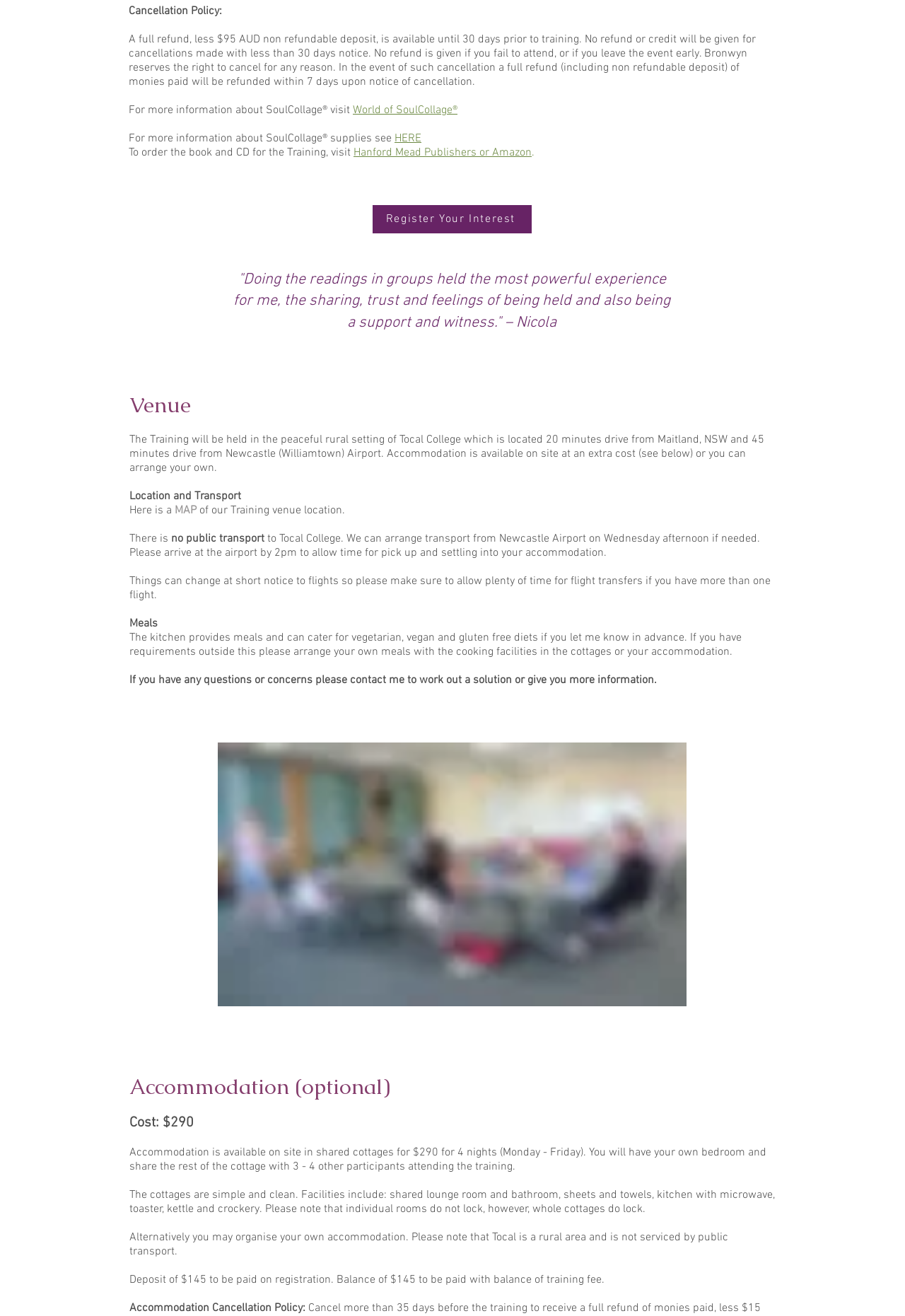Using the information in the image, give a comprehensive answer to the question: 
Where is the training venue located?

The training venue is located at Tocal College, which is a peaceful rural setting 20 minutes drive from Maitland, NSW, and 45 minutes drive from Newcastle (Williamtown) Airport.